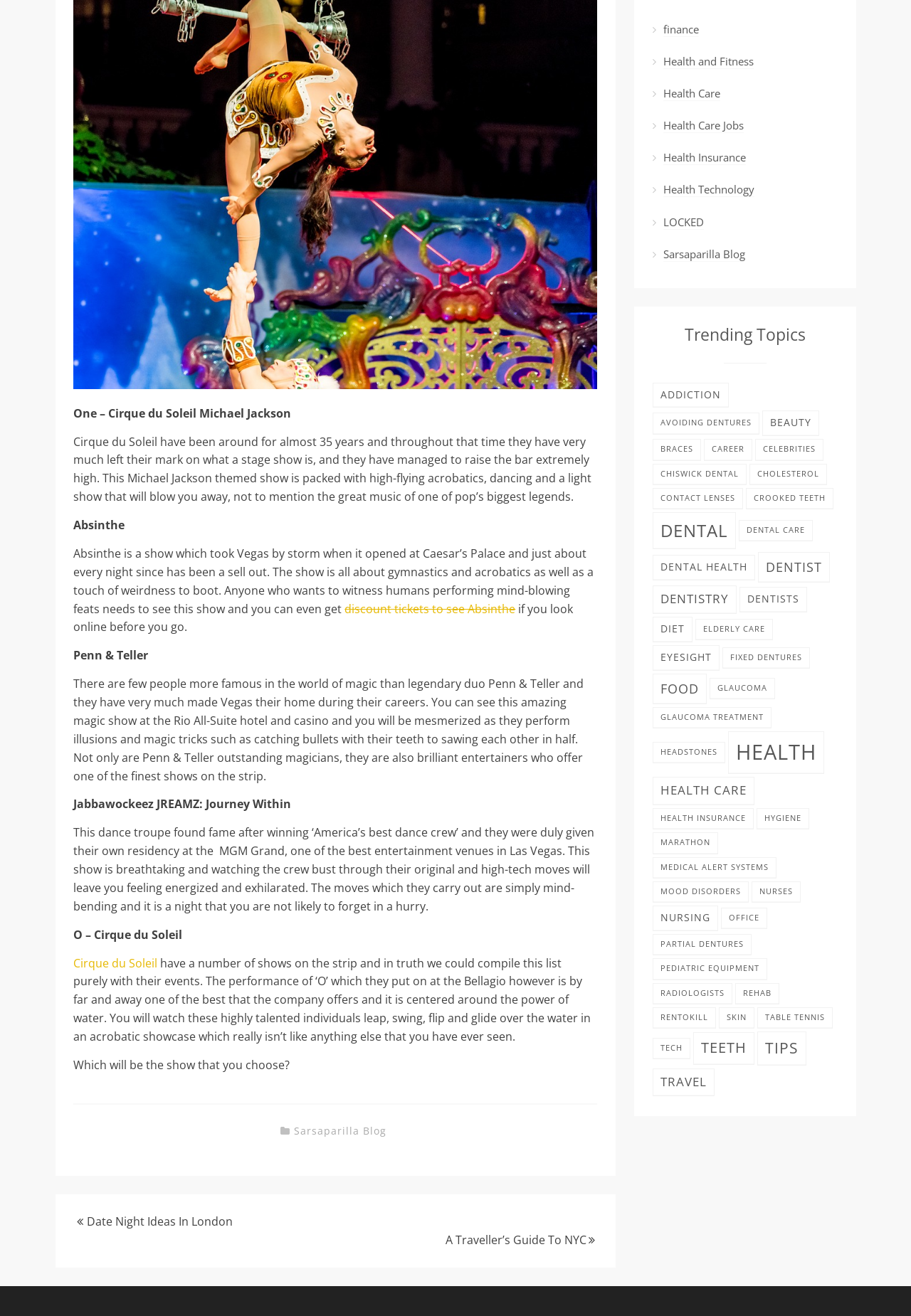Provide the bounding box coordinates for the UI element described in this sentence: "Health Care Jobs". The coordinates should be four float values between 0 and 1, i.e., [left, top, right, bottom].

[0.728, 0.09, 0.816, 0.101]